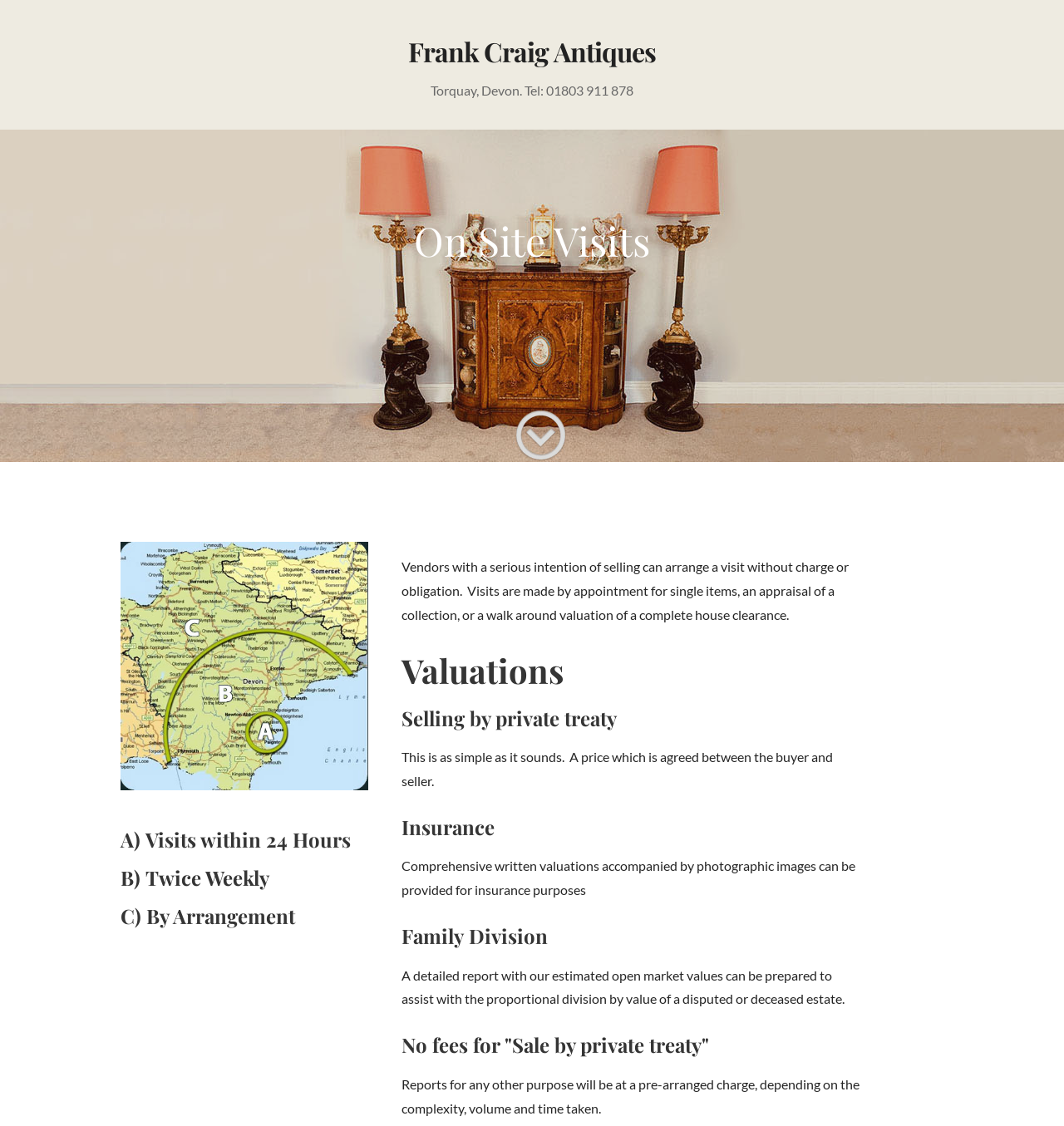Can you find and provide the main heading text of this webpage?

On Site Visits